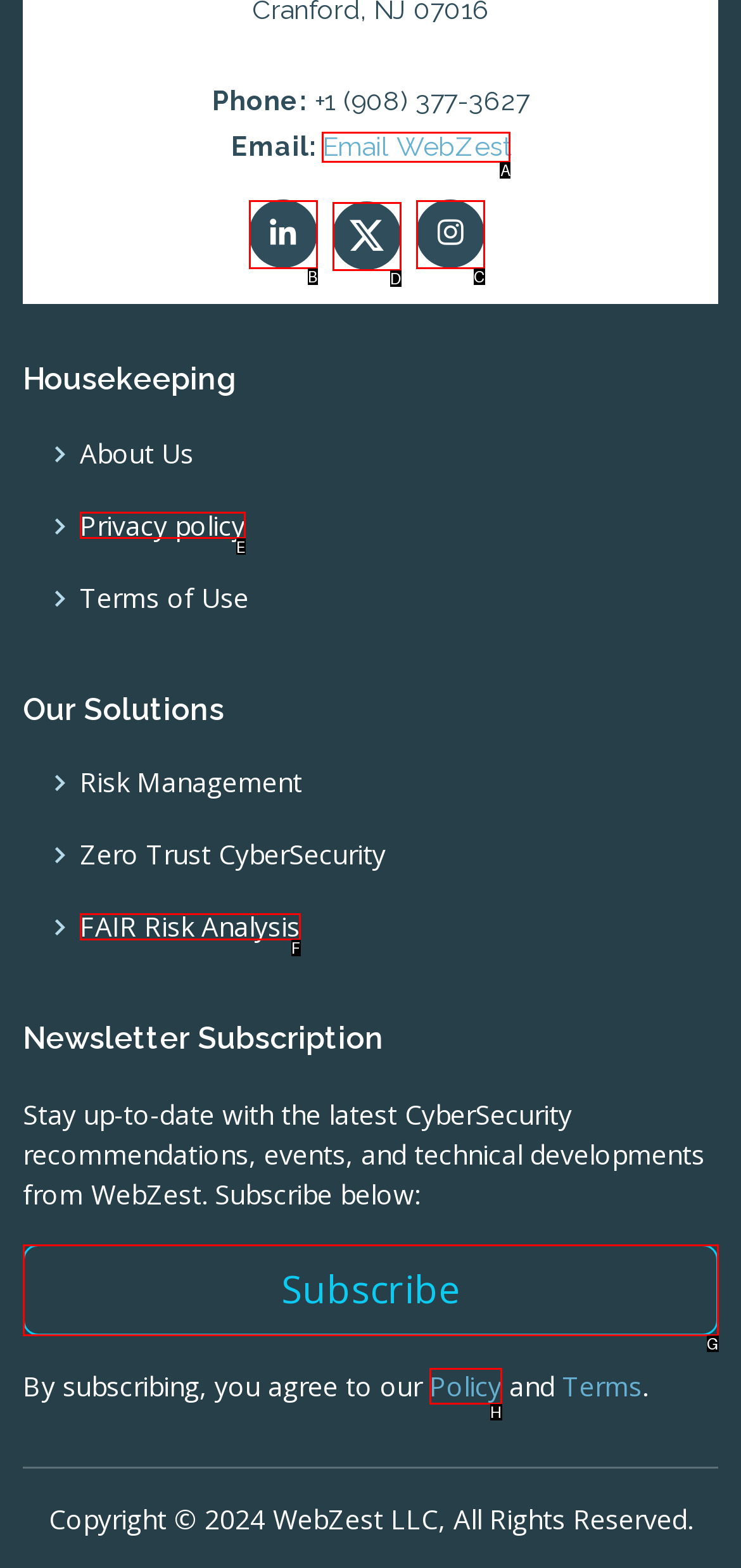Given the description: aria-label="Twitter", pick the option that matches best and answer with the corresponding letter directly.

D